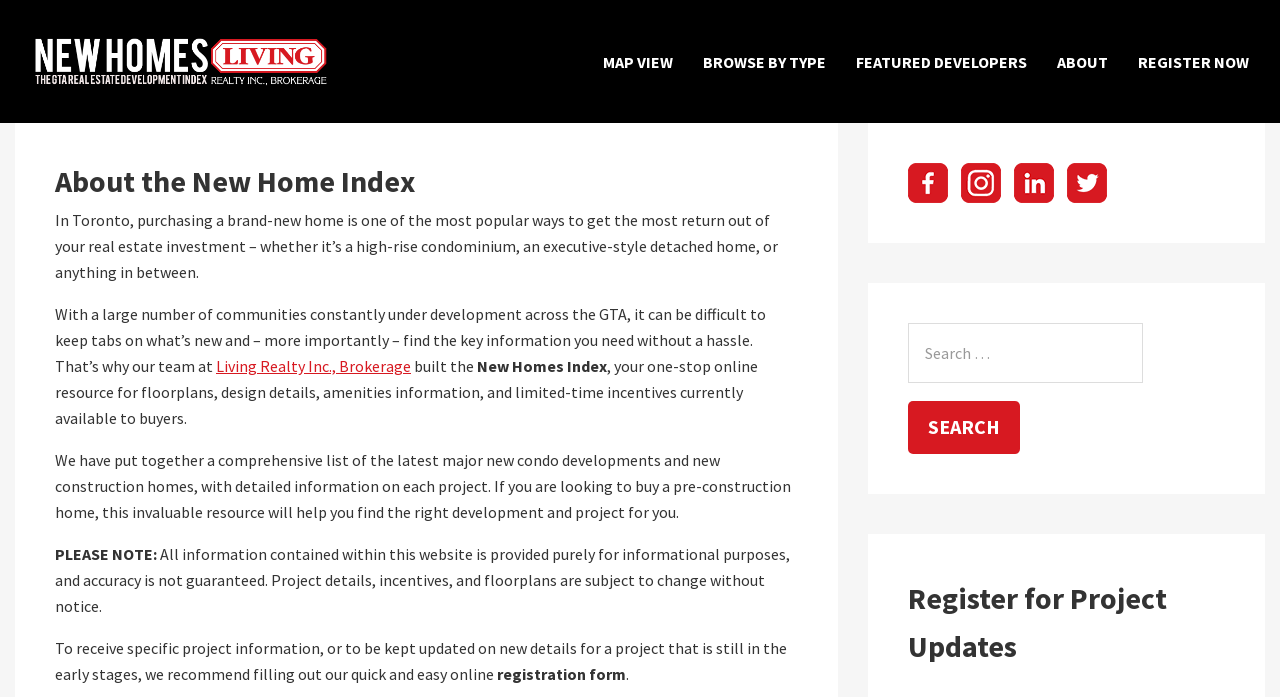Provide a brief response to the question using a single word or phrase: 
How can users receive specific project information?

Fill out registration form